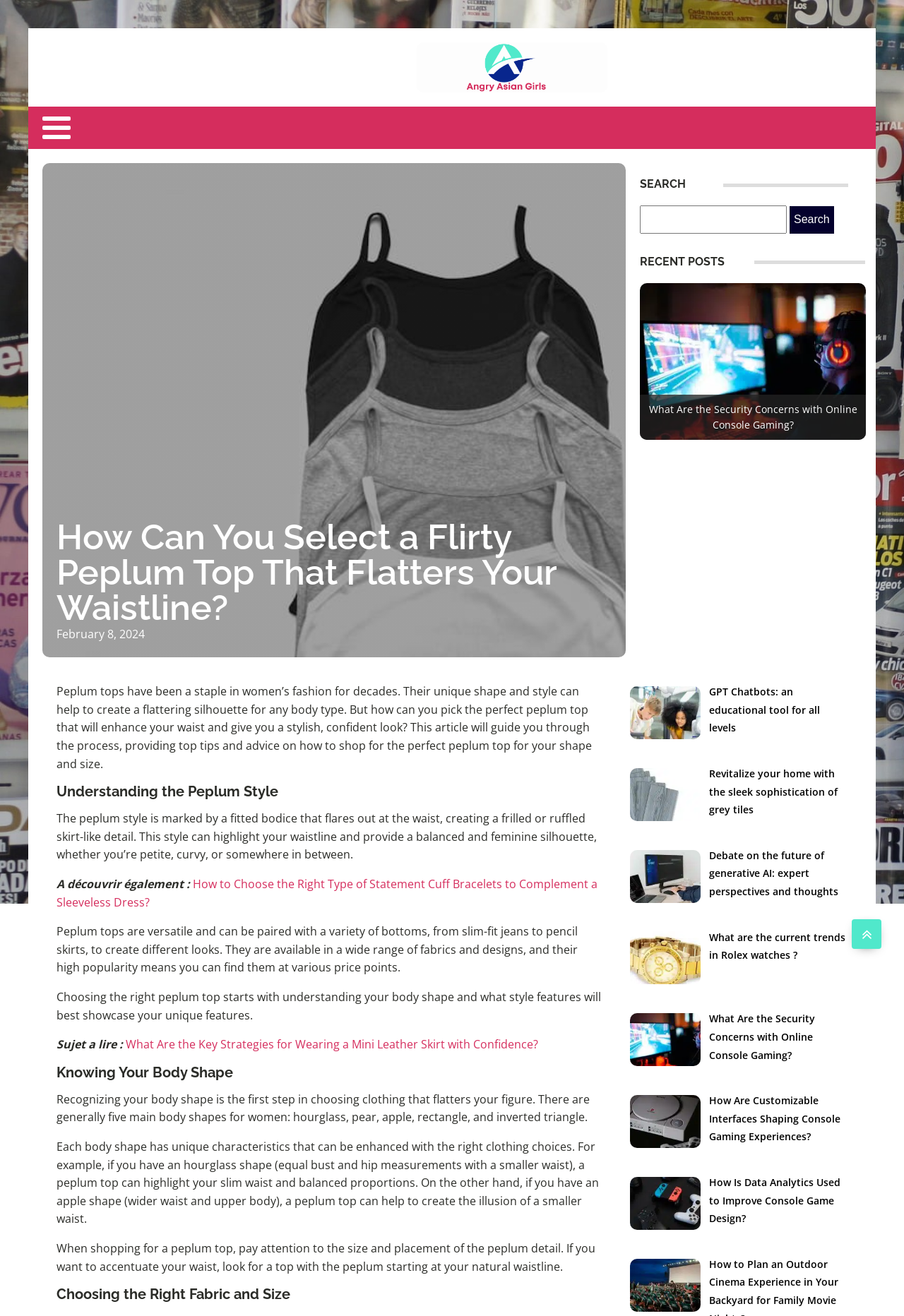Ascertain the bounding box coordinates for the UI element detailed here: "parent_node: Search for: value="Search"". The coordinates should be provided as [left, top, right, bottom] with each value being a float between 0 and 1.

[0.873, 0.157, 0.922, 0.177]